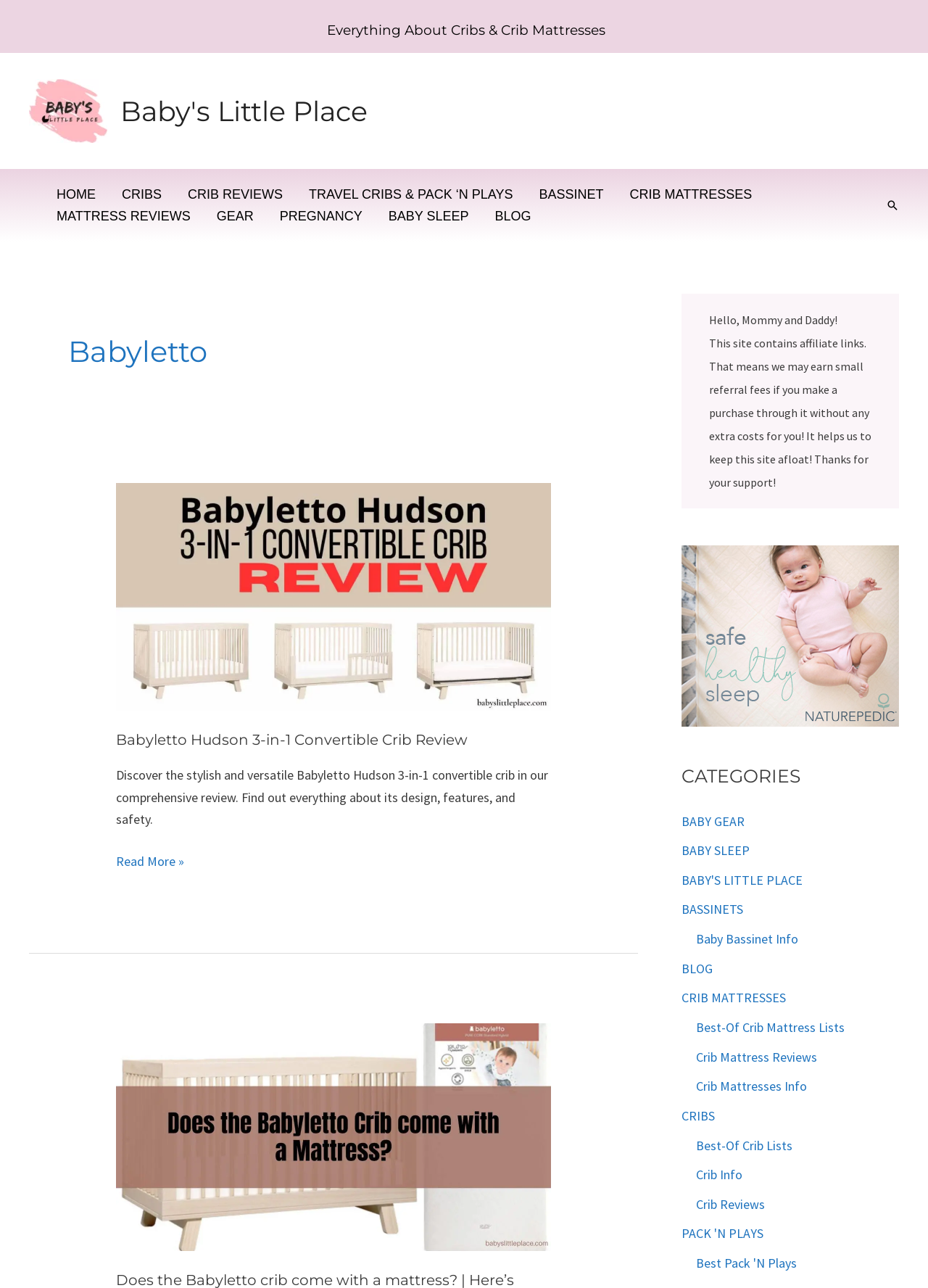Specify the bounding box coordinates for the region that must be clicked to perform the given instruction: "Read the 'Babyletto Hudson 3-In-1 Convertible Crib Review'".

[0.125, 0.455, 0.594, 0.468]